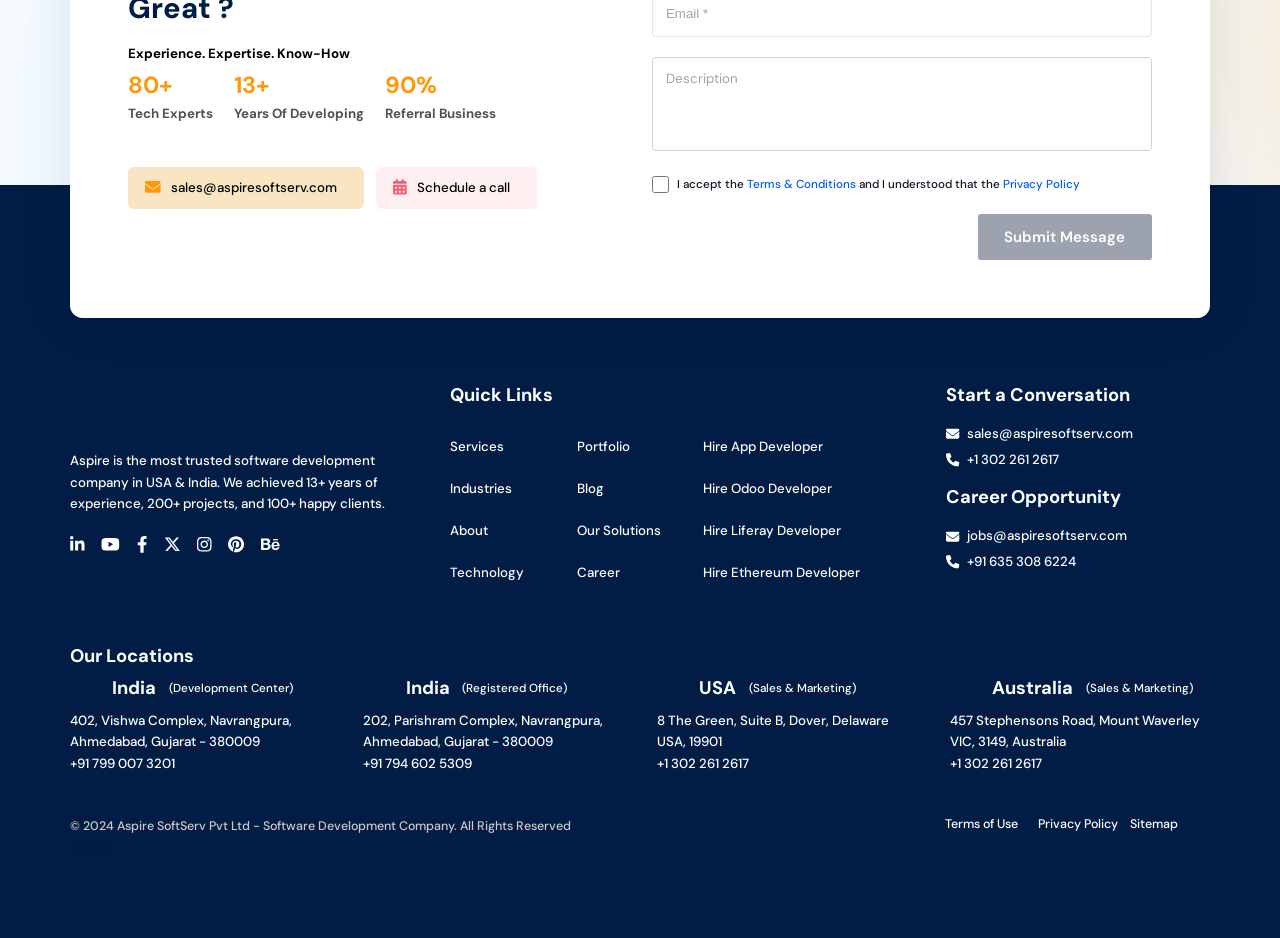What is the company name mentioned on the webpage?
Please answer the question with a detailed and comprehensive explanation.

The company name is mentioned in the logo at the top left corner of the webpage, and also in the text 'Aspire is the most trusted software development company in USA & India.'